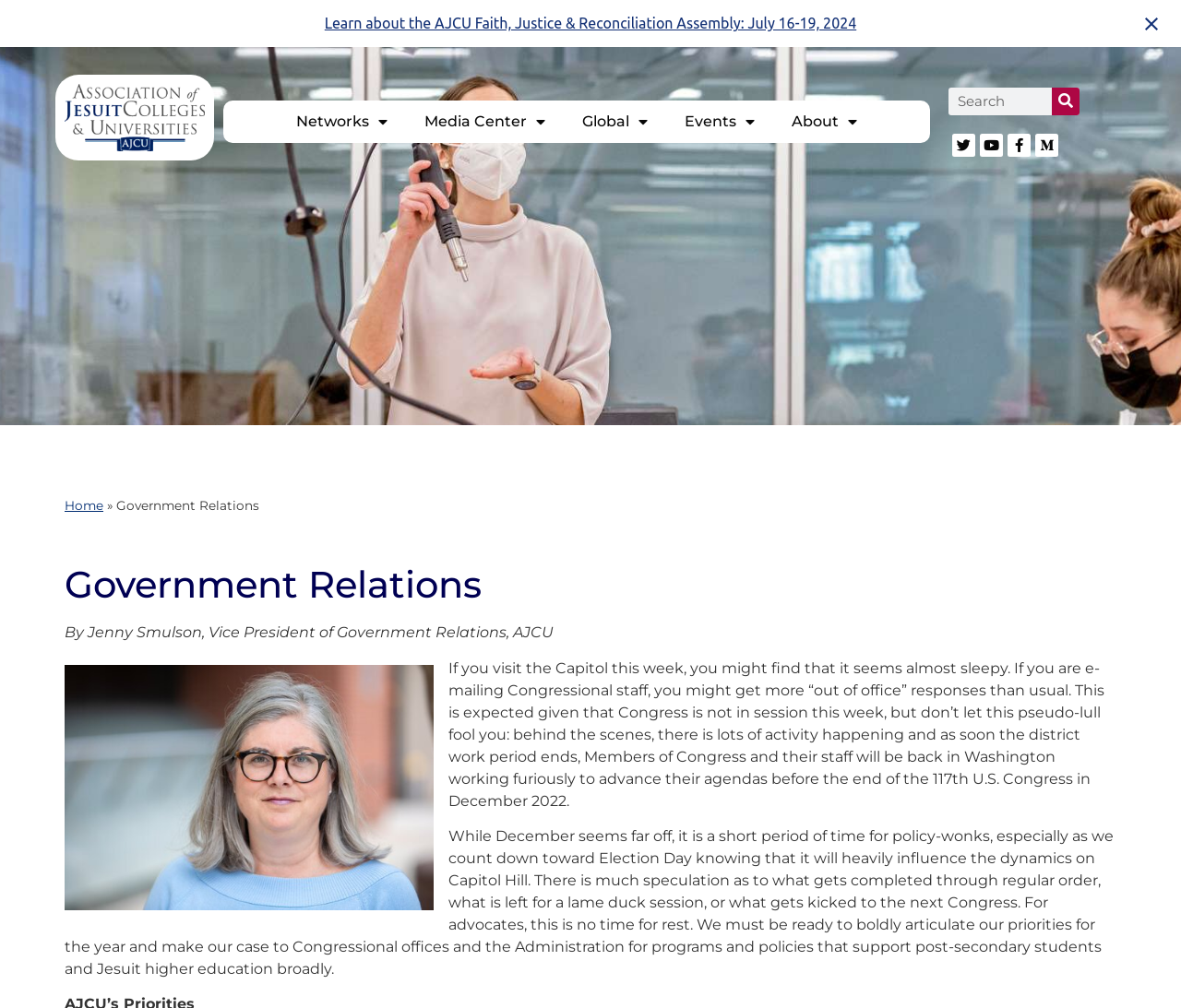Find the bounding box coordinates of the element I should click to carry out the following instruction: "Click on the 'Cilantro Lime Chicken Burgers Recipe' link".

None